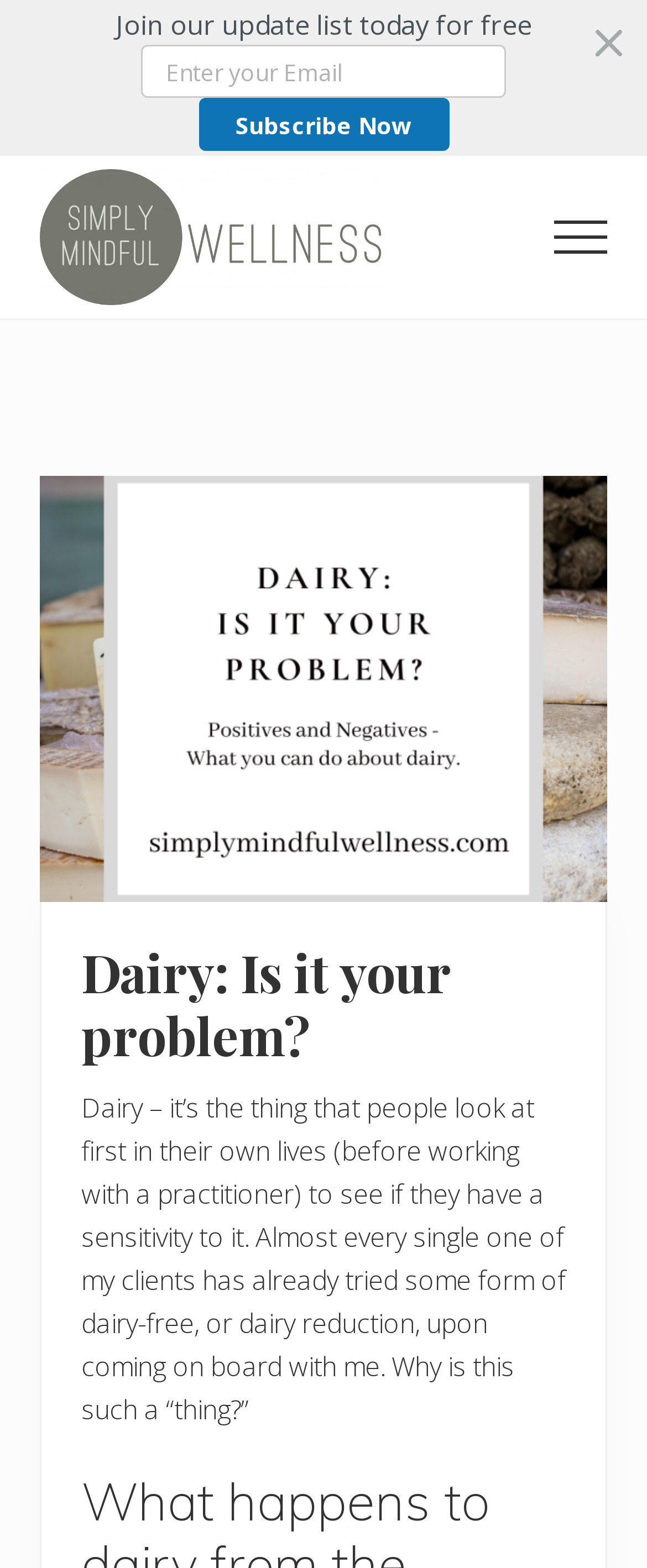Identify the title of the webpage and provide its text content.

Dairy: Is it your problem?